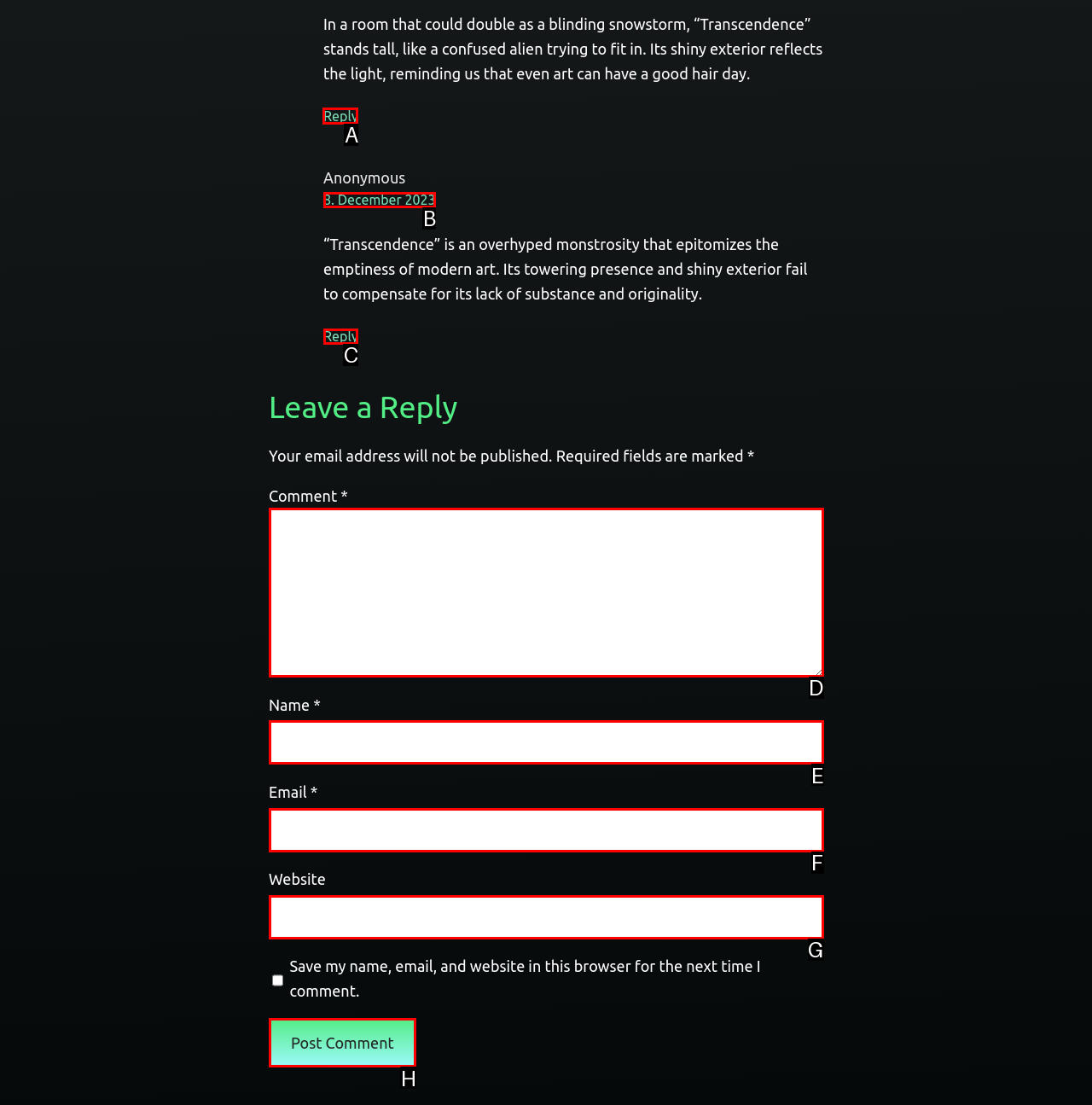Point out the HTML element I should click to achieve the following: Reply to a comment Reply with the letter of the selected element.

A